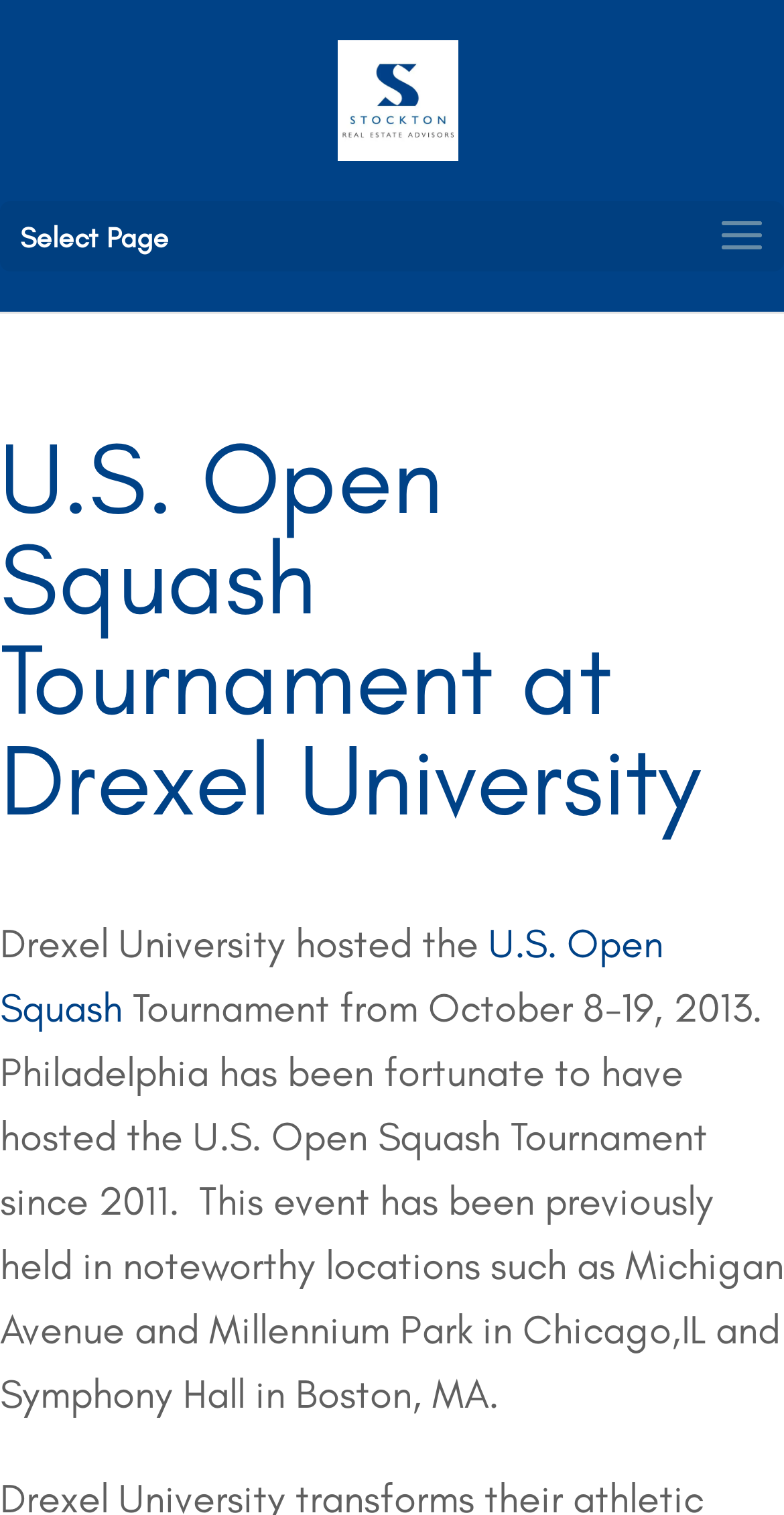For the following element description, predict the bounding box coordinates in the format (top-left x, top-left y, bottom-right x, bottom-right y). All values should be floating point numbers between 0 and 1. Description: U.S. Open Squash

[0.0, 0.607, 0.846, 0.681]